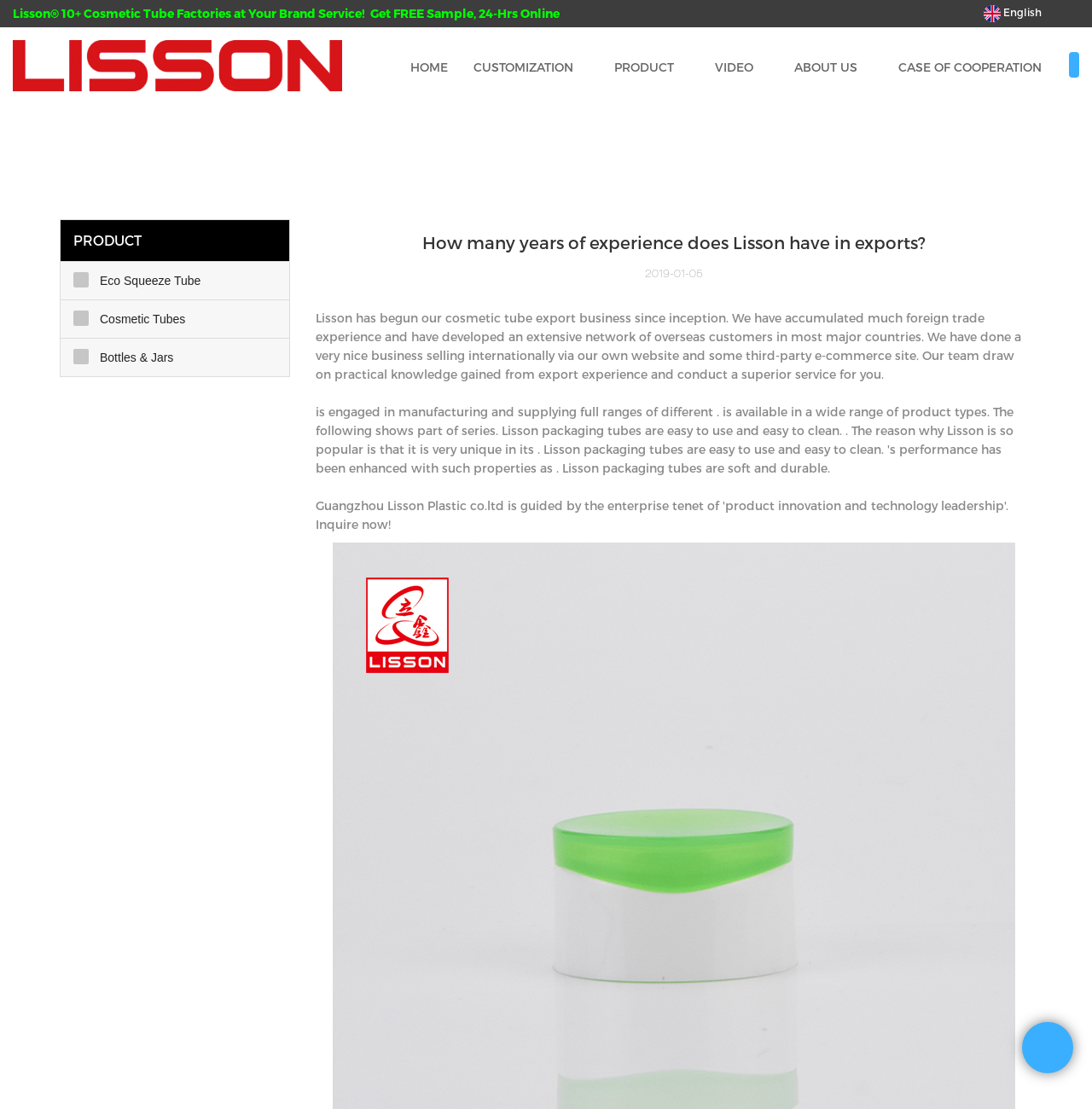Given the content of the image, can you provide a detailed answer to the question?
What type of products does Lisson offer?

Lisson offers cosmetic tubes and bottles, which can be inferred from the links 'Eco Squeeze Tube', 'Cosmetic Tubes', and 'Bottles & Jars' under the 'PRODUCT' category.